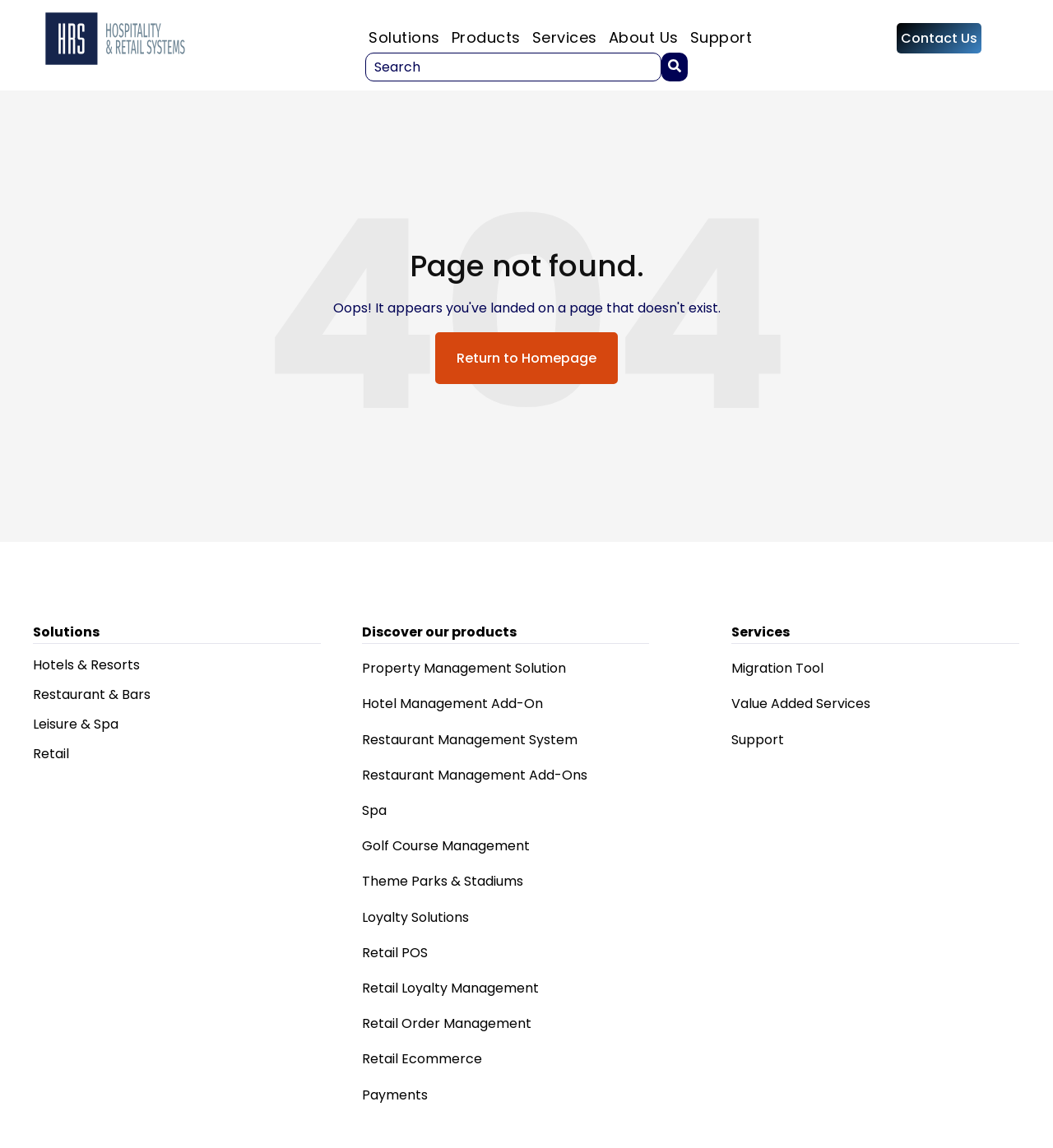Pinpoint the bounding box coordinates of the clickable element needed to complete the instruction: "Go to Solutions page". The coordinates should be provided as four float numbers between 0 and 1: [left, top, right, bottom].

[0.345, 0.005, 0.423, 0.062]